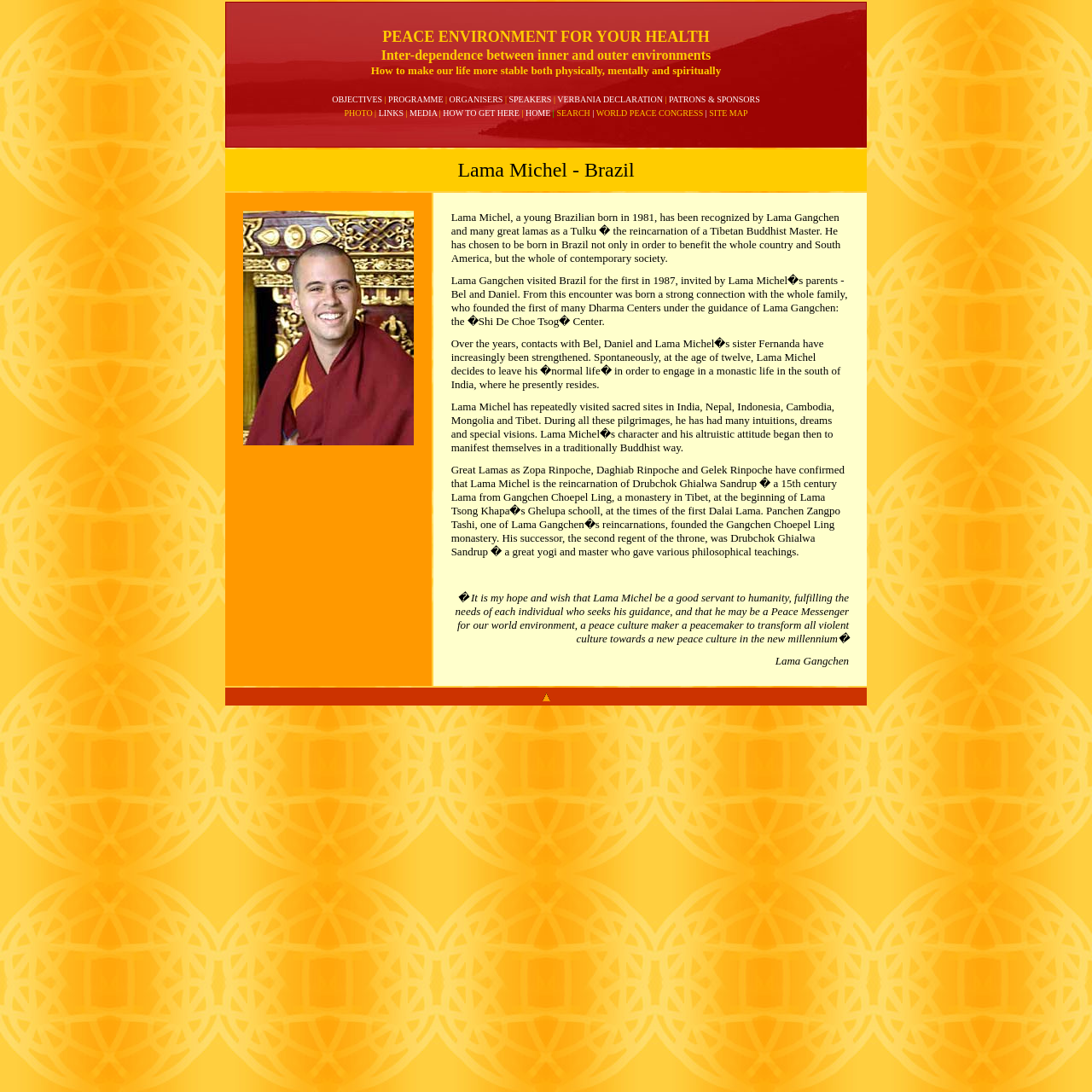Could you locate the bounding box coordinates for the section that should be clicked to accomplish this task: "View Lama Michel's profile".

[0.206, 0.137, 0.794, 0.175]